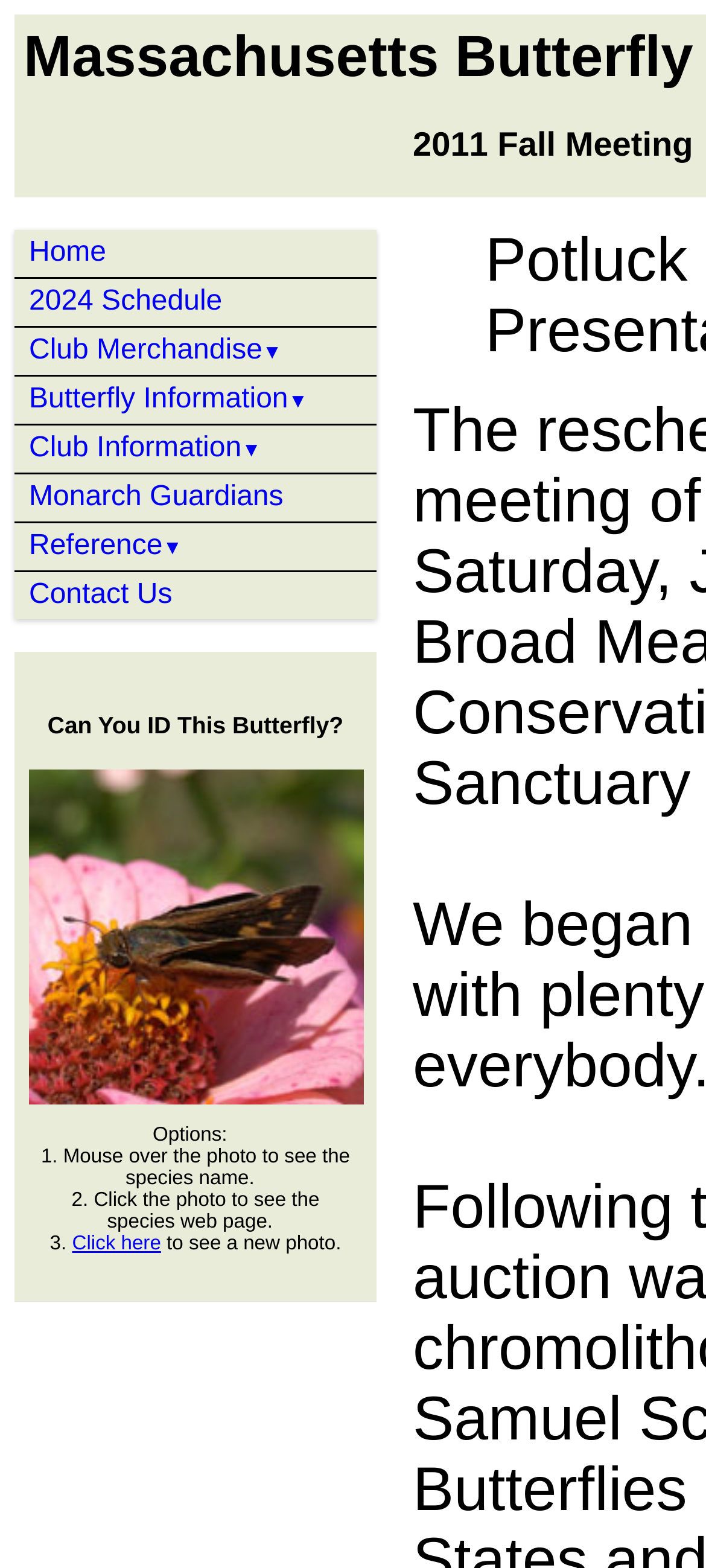Please give a concise answer to this question using a single word or phrase: 
How many main categories are in the navigation menu?

5